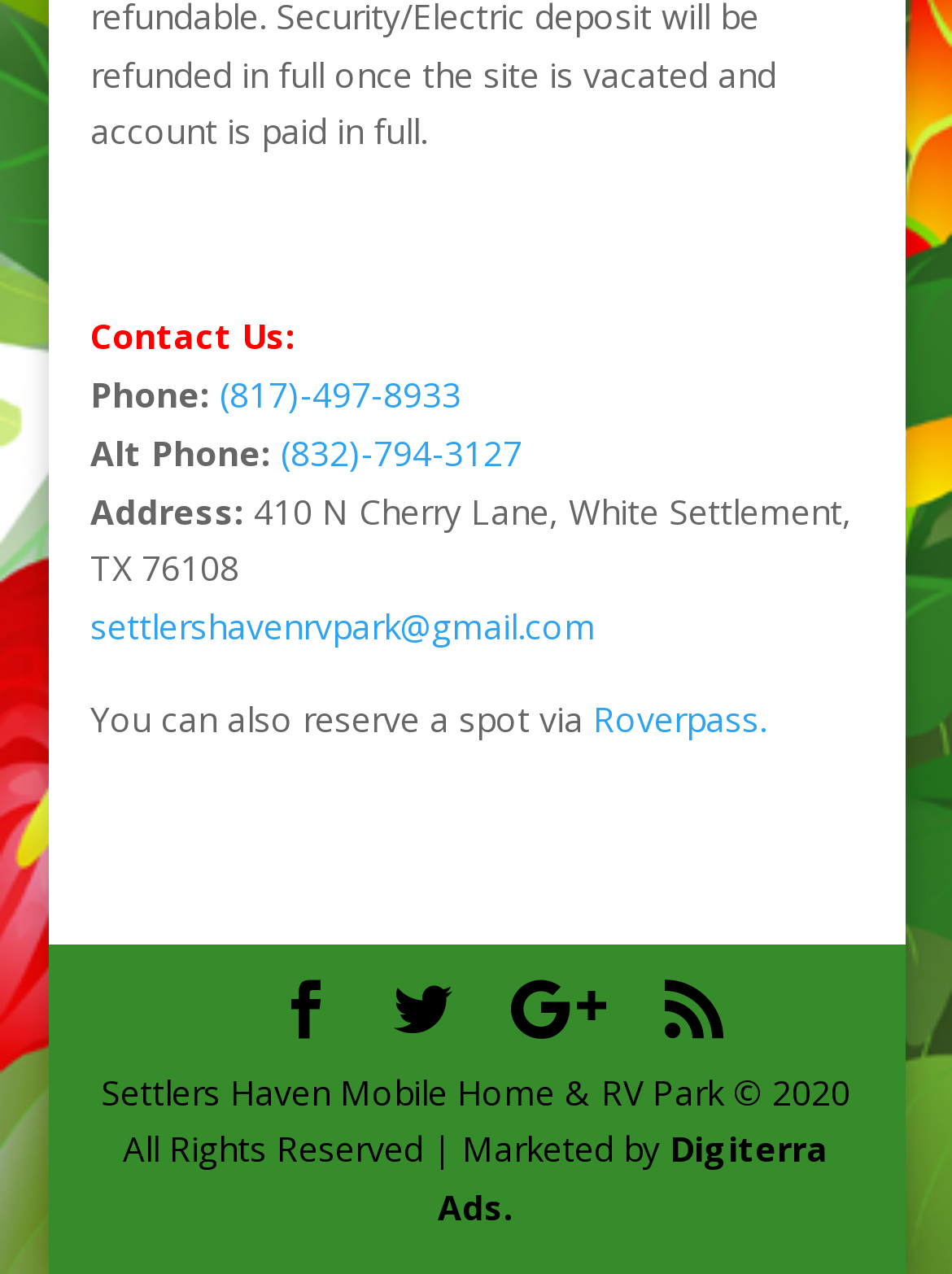What is the email address of the RV park?
Using the image as a reference, answer the question in detail.

I found the email address by looking at the 'Contact Us:' section, where it says the email address 'settlershavenrvpark@gmail.com'.